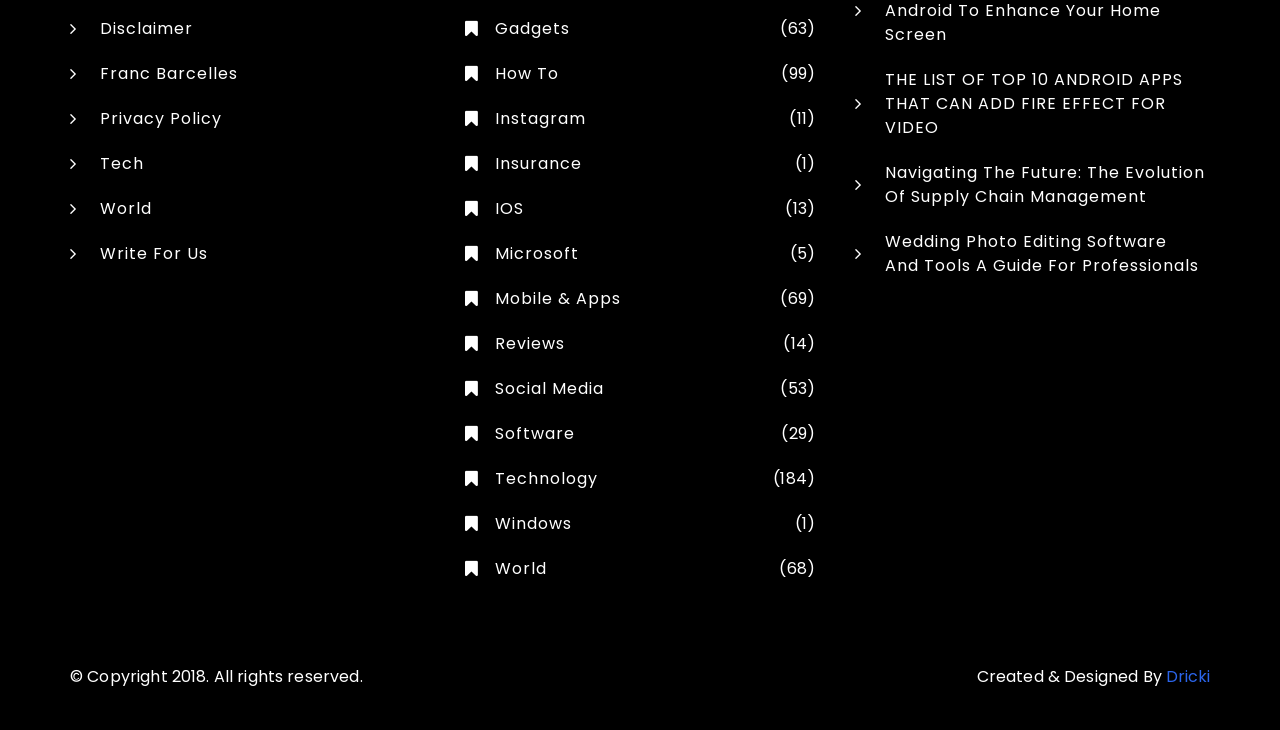Kindly determine the bounding box coordinates of the area that needs to be clicked to fulfill this instruction: "Visit the World page".

[0.078, 0.27, 0.119, 0.301]